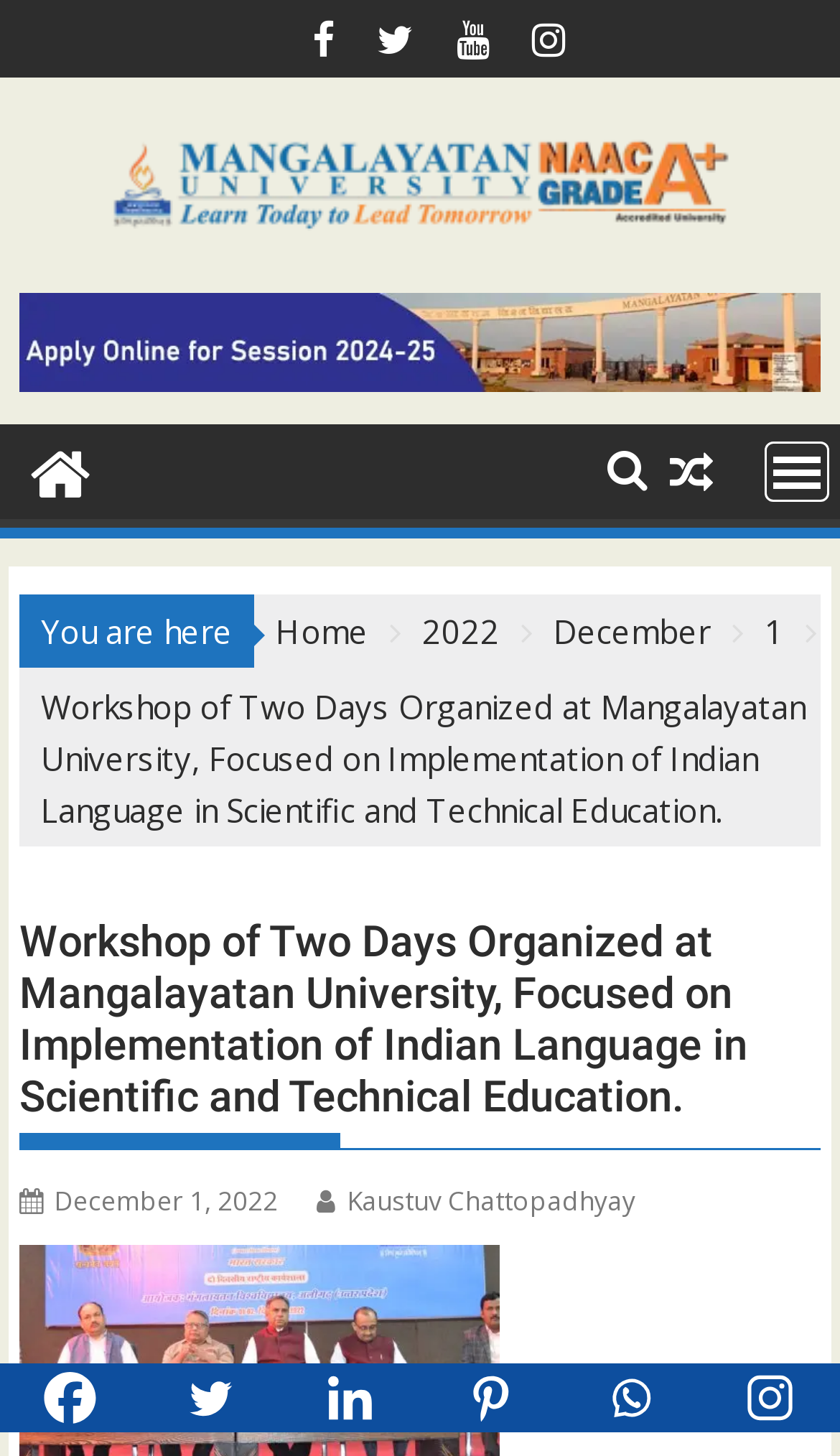Write a detailed summary of the webpage.

The webpage appears to be a news article from Mangalayatan University, Aligarh. At the top, there are several social media links, including Facebook, Twitter, Linkedin, Pinterest, Whatsapp, and Instagram, aligned horizontally across the page.

Below the social media links, there is a navigation menu with links to "Home", "2022", "December", and "1", indicating the current date and location within the website.

The main content of the page is a news article with the title "Workshop of Two Days Organized at Mangalayatan University, Focused on Implementation of Indian Language in Scientific and Technical Education." The title is displayed prominently in a large font size.

The article itself is divided into sections, with a heading that repeats the title of the article. The content of the article is not explicitly stated, but it appears to be a descriptive text about the workshop.

On the top-right corner of the page, there is a menu link labeled "MENU" with a popup menu. There are also several icons, including a search icon, a bell icon, and a user icon, aligned horizontally near the top of the page.

At the bottom of the page, there is a link to the news section of the website, accompanied by an image.